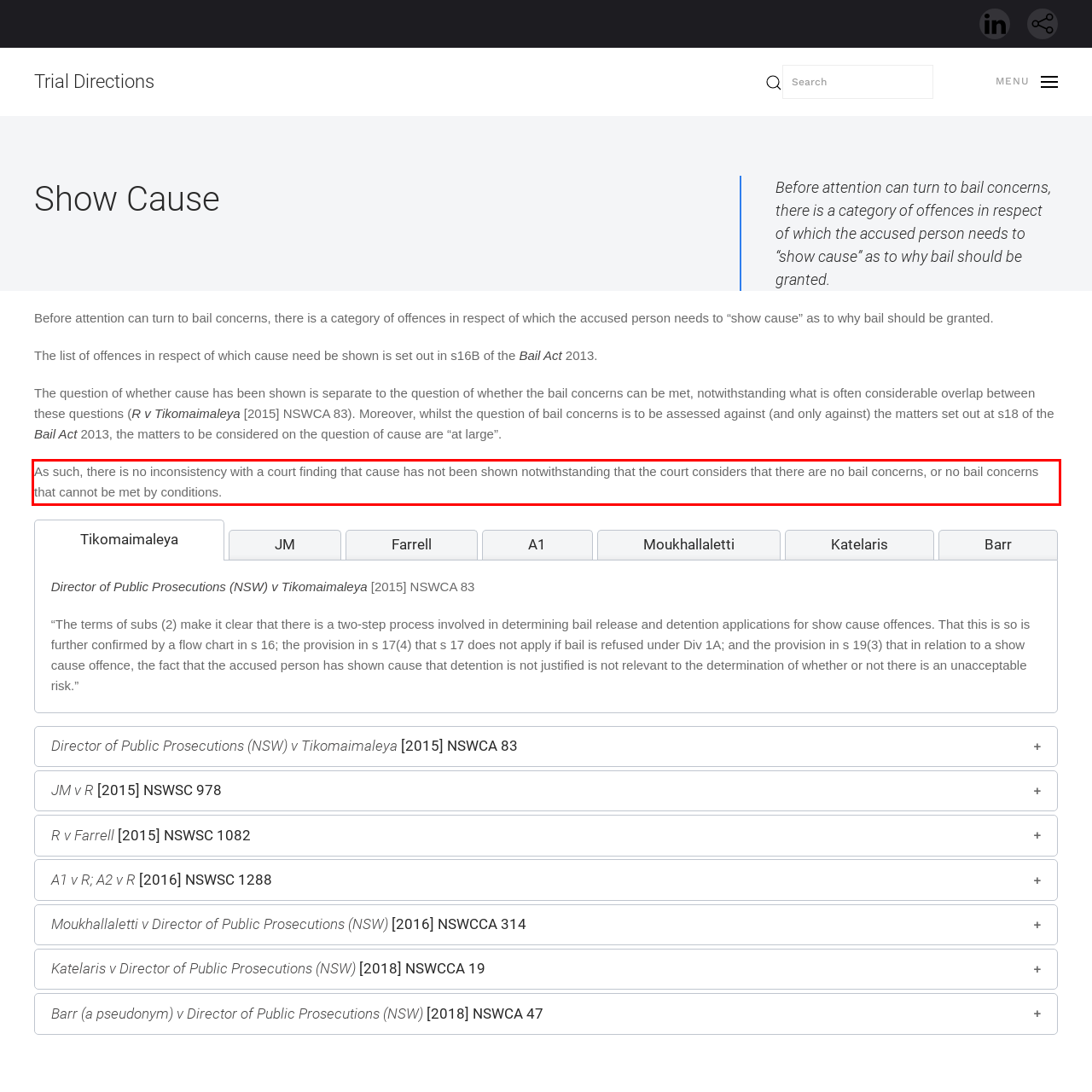You are given a screenshot of a webpage with a UI element highlighted by a red bounding box. Please perform OCR on the text content within this red bounding box.

As such, there is no inconsistency with a court finding that cause has not been shown notwithstanding that the court considers that there are no bail concerns, or no bail concerns that cannot be met by conditions.